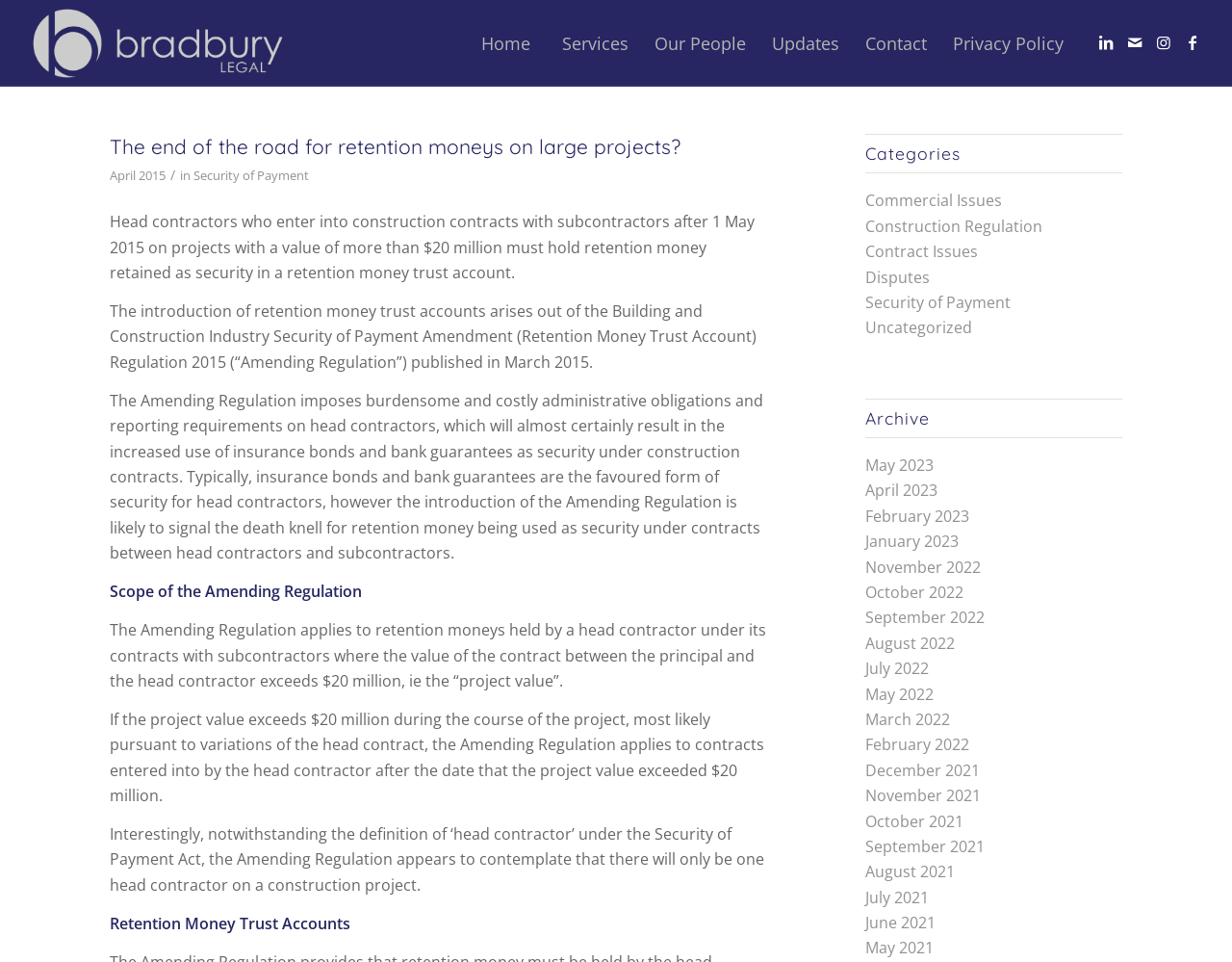Identify the bounding box coordinates for the UI element described as: "alt="Bradbury Legal" title="BRADBURY_LEGAL_FINAL_REV_transparent"".

[0.02, 0.001, 0.236, 0.089]